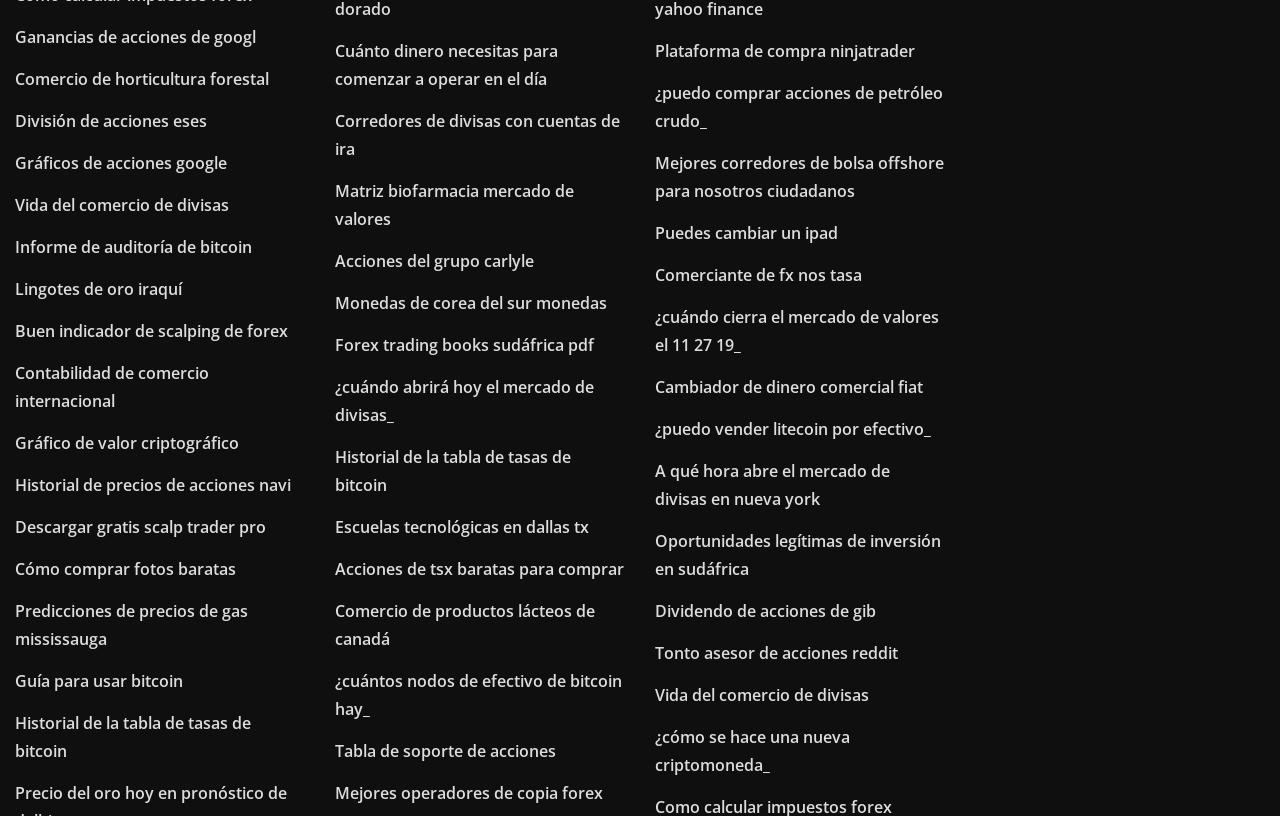Please identify the bounding box coordinates of the clickable region that I should interact with to perform the following instruction: "Click on 'Ganancias de acciones de googl'". The coordinates should be expressed as four float numbers between 0 and 1, i.e., [left, top, right, bottom].

[0.012, 0.032, 0.2, 0.059]